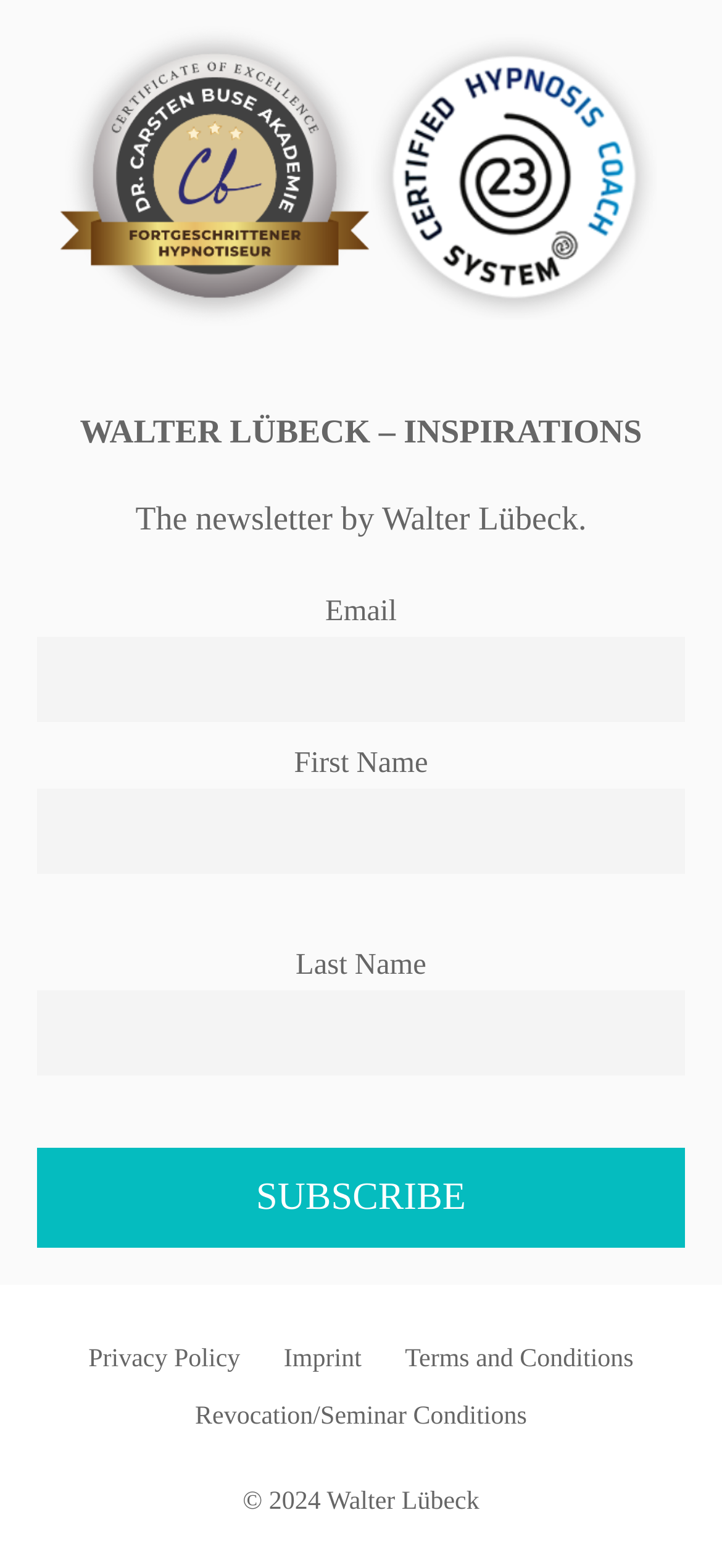Pinpoint the bounding box coordinates of the clickable element to carry out the following instruction: "Input last name."

[0.051, 0.631, 0.949, 0.686]